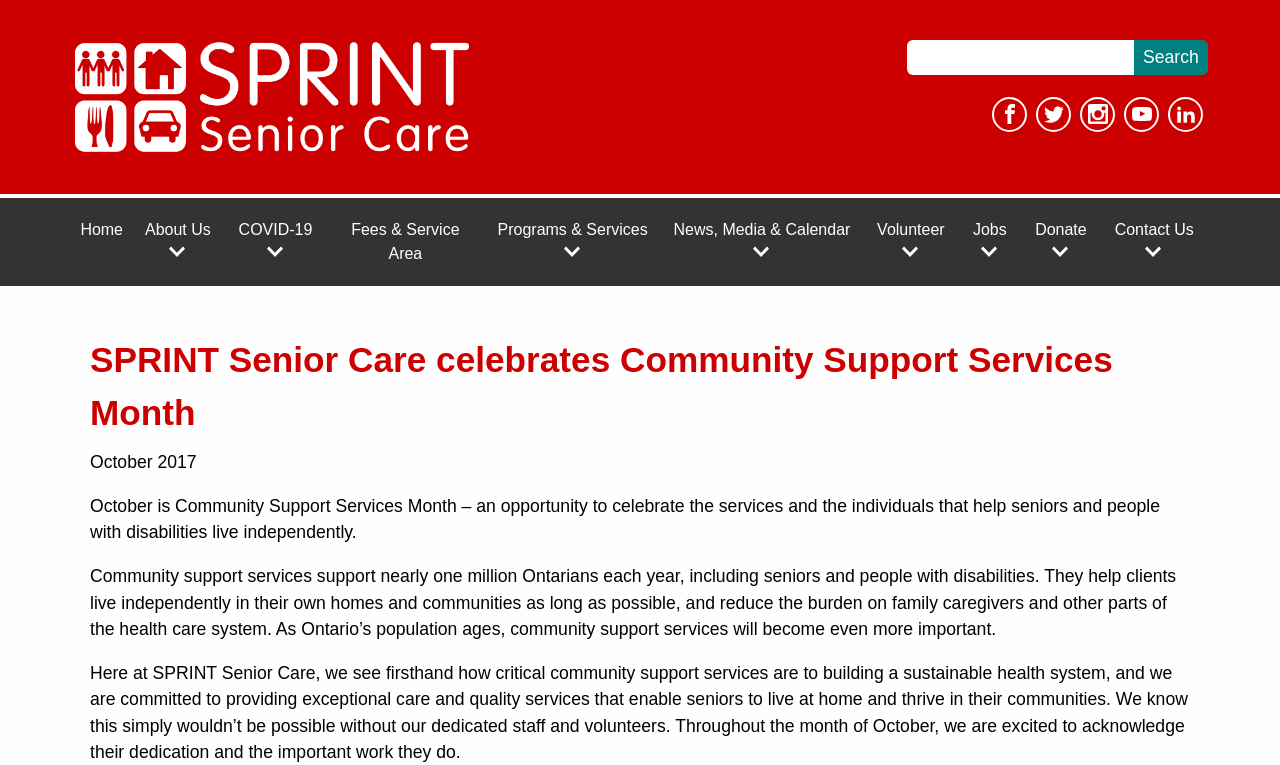Please determine the bounding box coordinates for the element with the description: "Volunteer".

[0.674, 0.259, 0.749, 0.374]